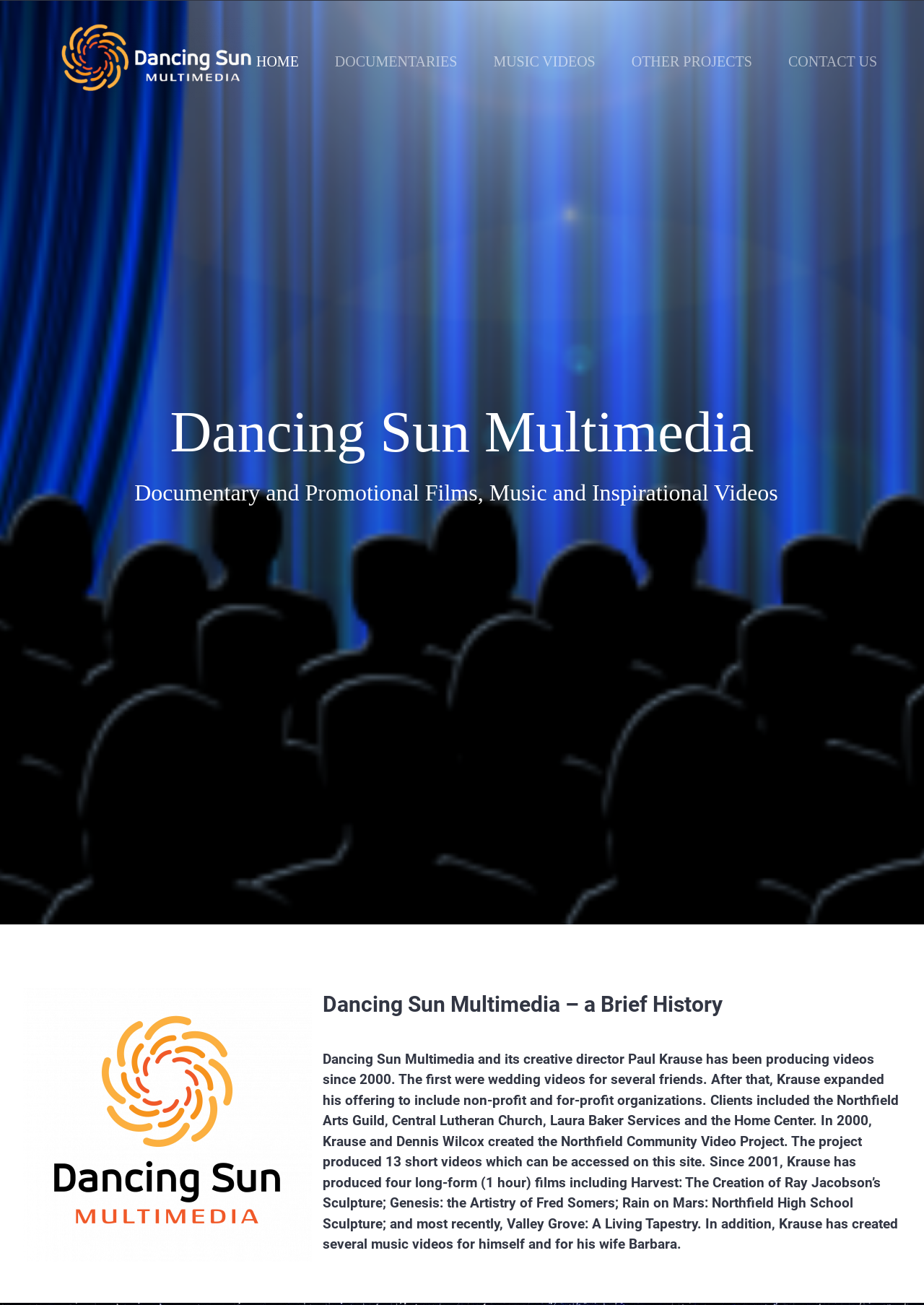Find and extract the text of the primary heading on the webpage.

Dancing Sun Multimedia